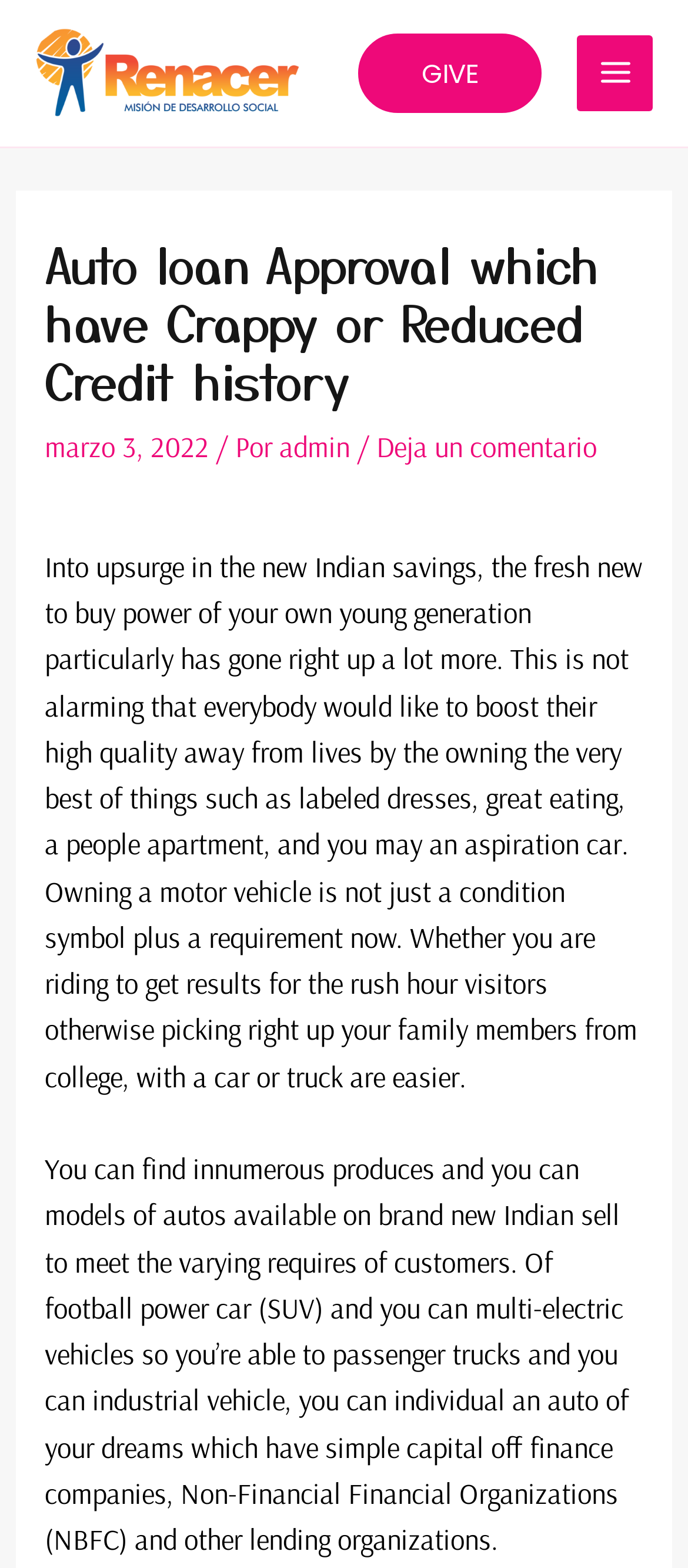Kindly respond to the following question with a single word or a brief phrase: 
What is the name of the organization?

Misión Renacer ONG